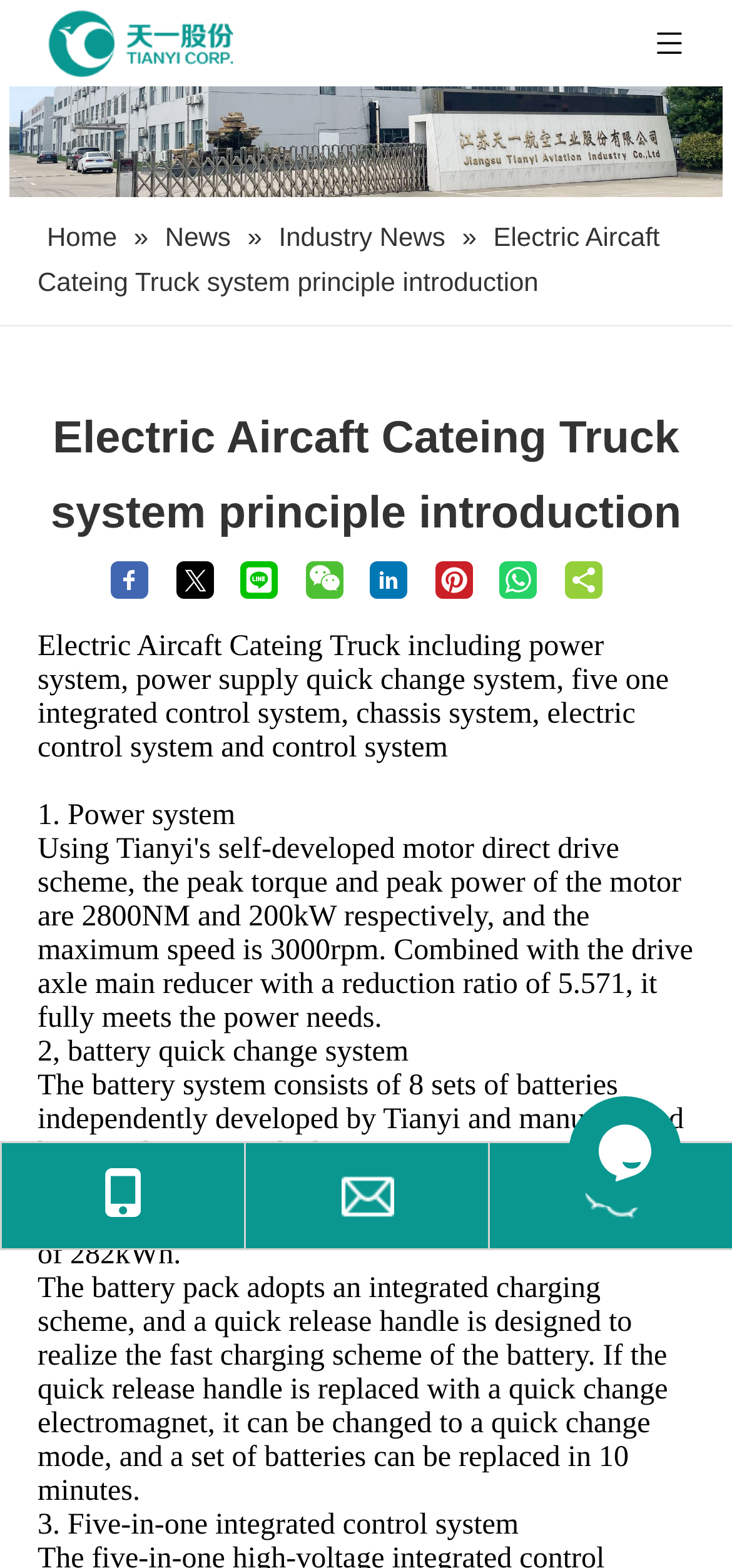Locate the bounding box coordinates of the item that should be clicked to fulfill the instruction: "Click the Electric Aircaft Cateing Truck link".

[0.051, 0.402, 0.547, 0.423]